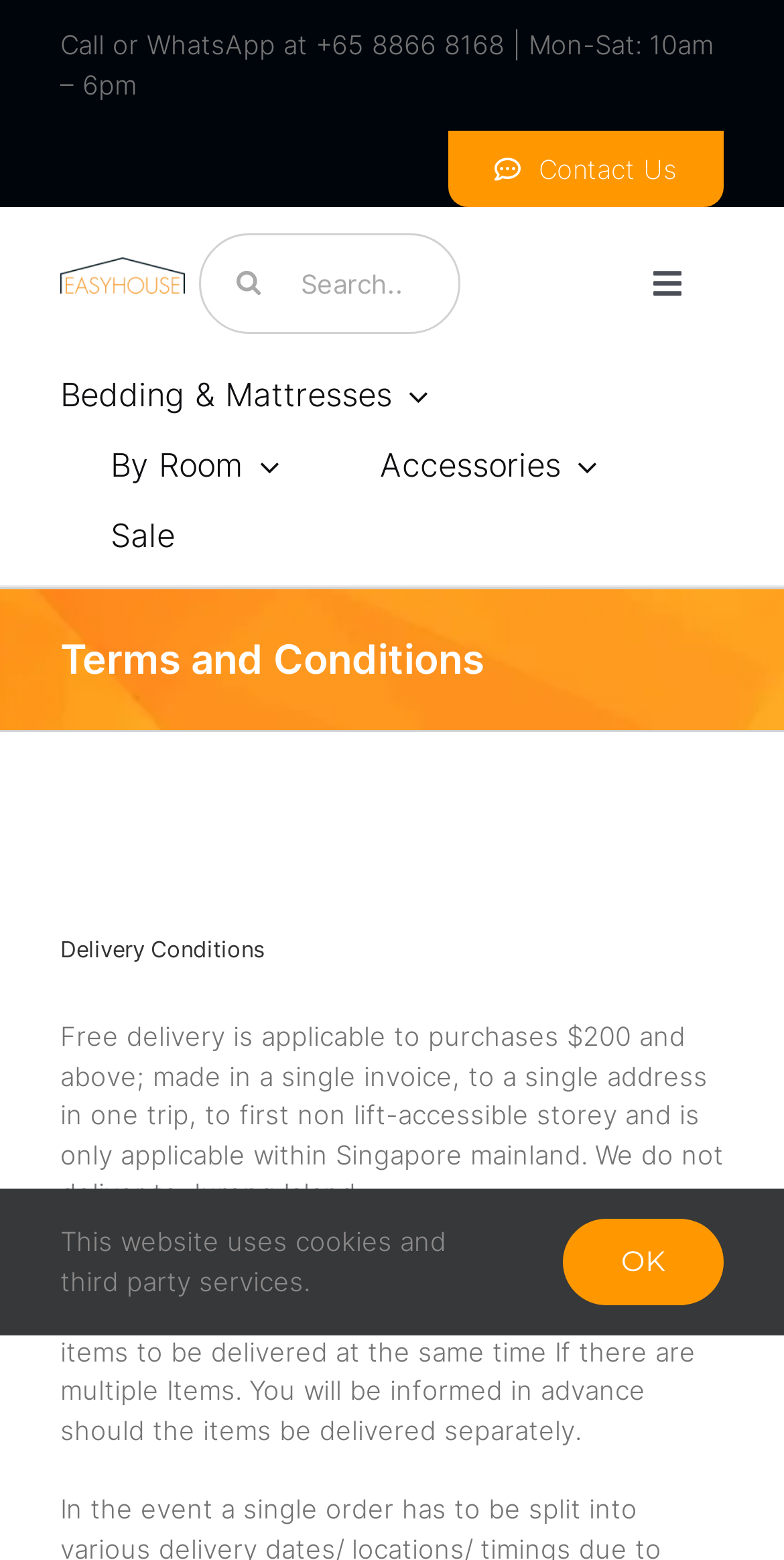Reply to the question with a single word or phrase:
How many brands are listed in the 'By Brand' section?

13